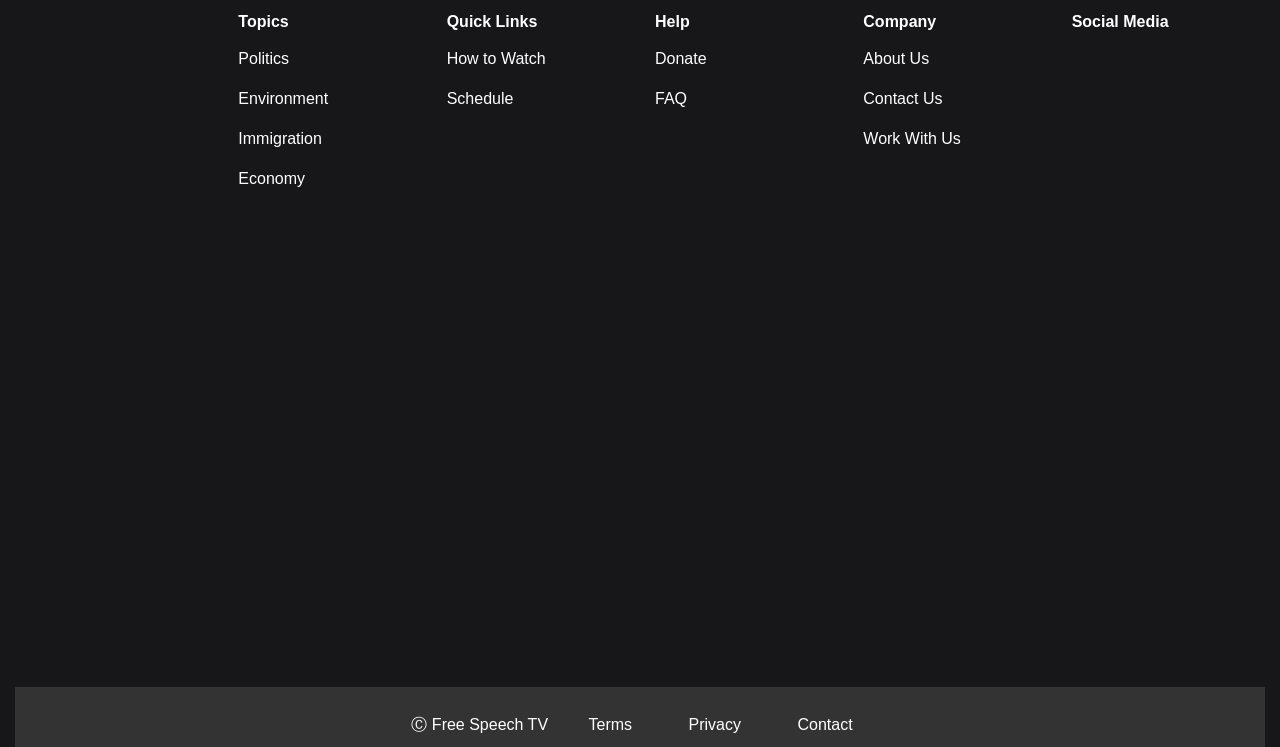Identify the bounding box coordinates of the section that should be clicked to achieve the task described: "View Politics topics".

[0.186, 0.067, 0.226, 0.089]